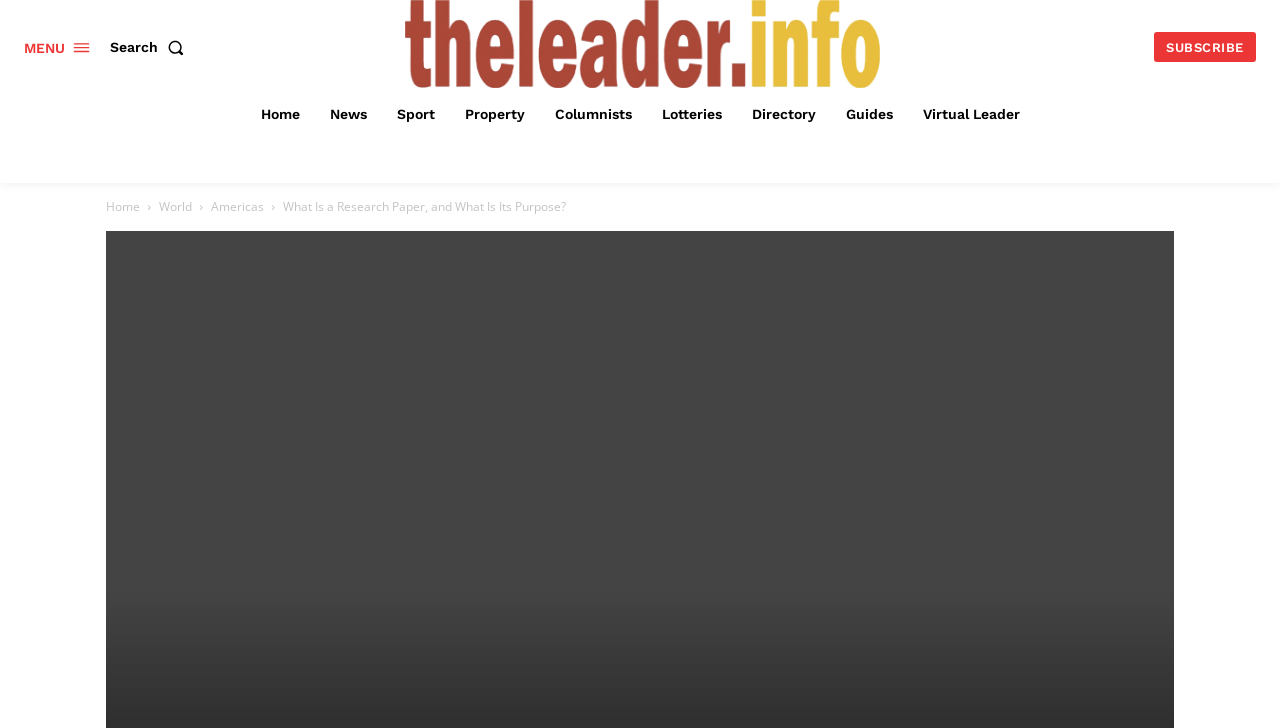Please identify the bounding box coordinates of where to click in order to follow the instruction: "Search for something".

None